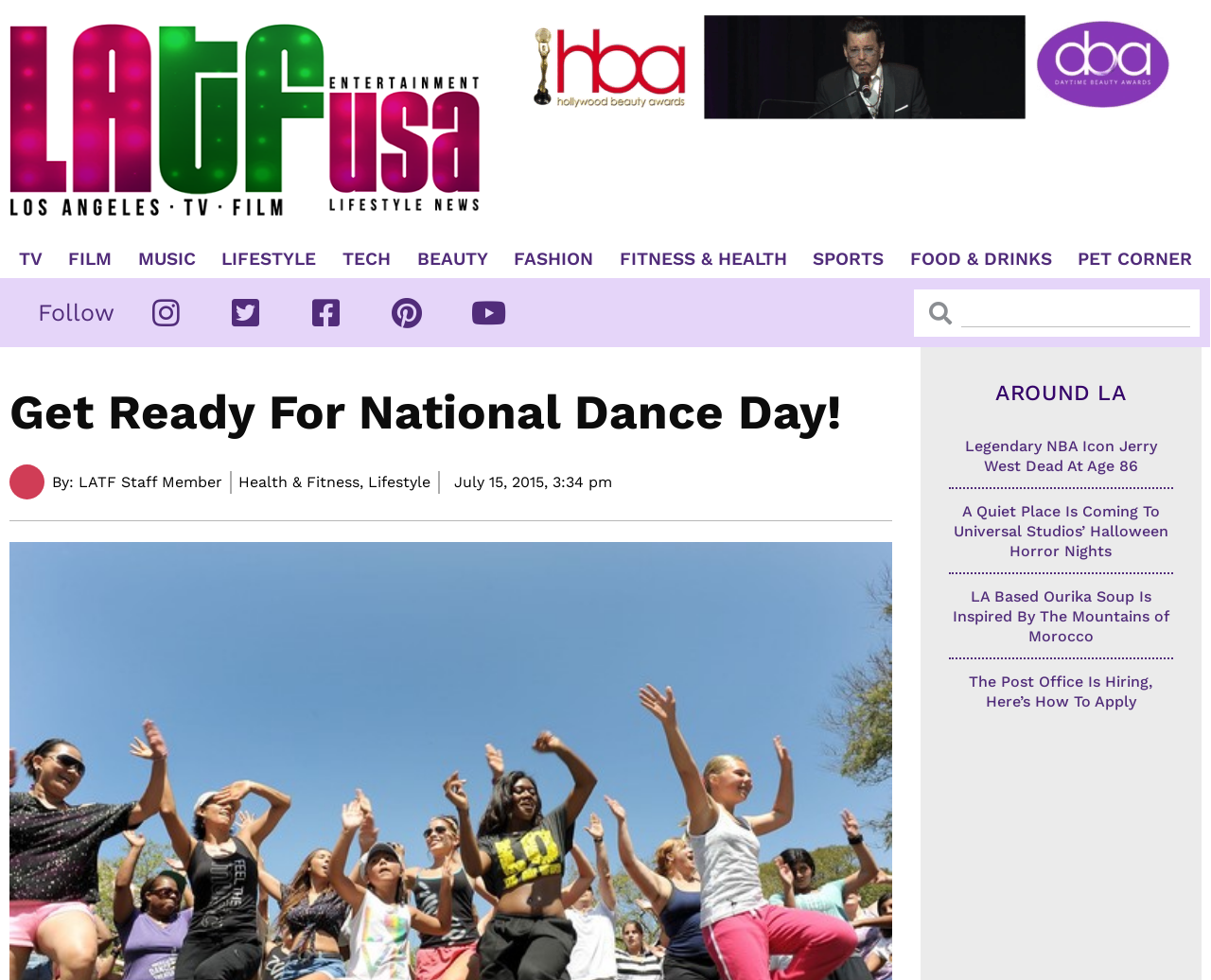Provide an in-depth description of the elements and layout of the webpage.

This webpage is about LATF USA NEWS, with a focus on National Dance Day. At the top, there are two links on the left and right sides, respectively. Below them, there is a row of 11 links, labeled as "TV", "FILM", "MUSIC", and so on, which seem to be categories for news articles. 

On the left side, there is a "Follow" heading, accompanied by five social media links. On the right side, there is a search bar with a "Search" button. 

The main content of the webpage is an article about National Dance Day, with a heading "Get Ready For National Dance Day!" and an image of a LATF staff member. The article is attributed to the staff member and is categorized under "Health & Fitness" and "Lifestyle". The date and time of publication are also provided.

Below the main article, there is a section titled "AROUND LA", which features four news articles with headings and links to read more. The articles are about various topics, including the death of NBA icon Jerry West, a new attraction at Universal Studios, a Moroccan-inspired soup, and a job opportunity at the post office.